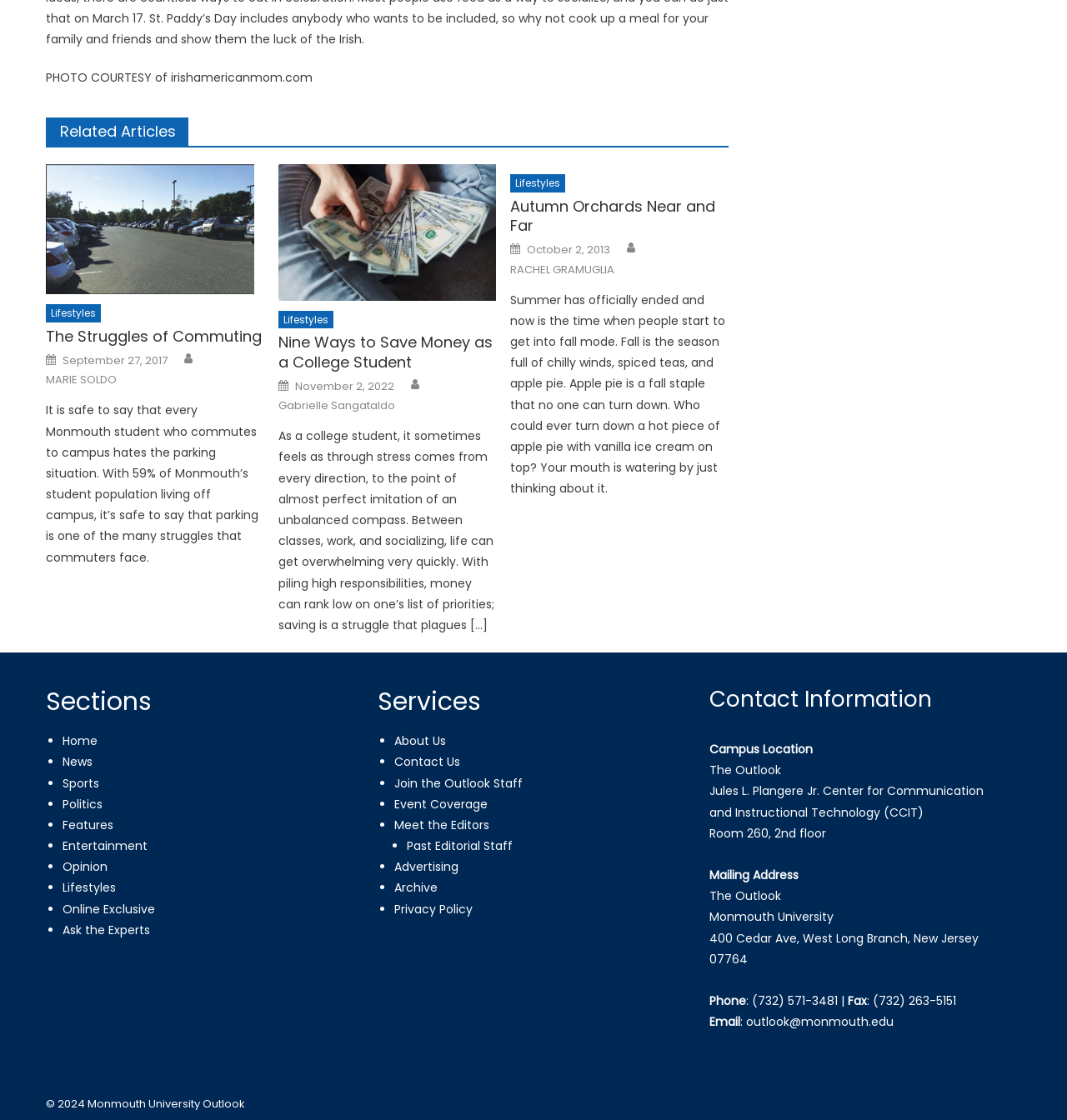Use a single word or phrase to answer the question:
Who is the author of the second article?

Gabrielle Sangataldo